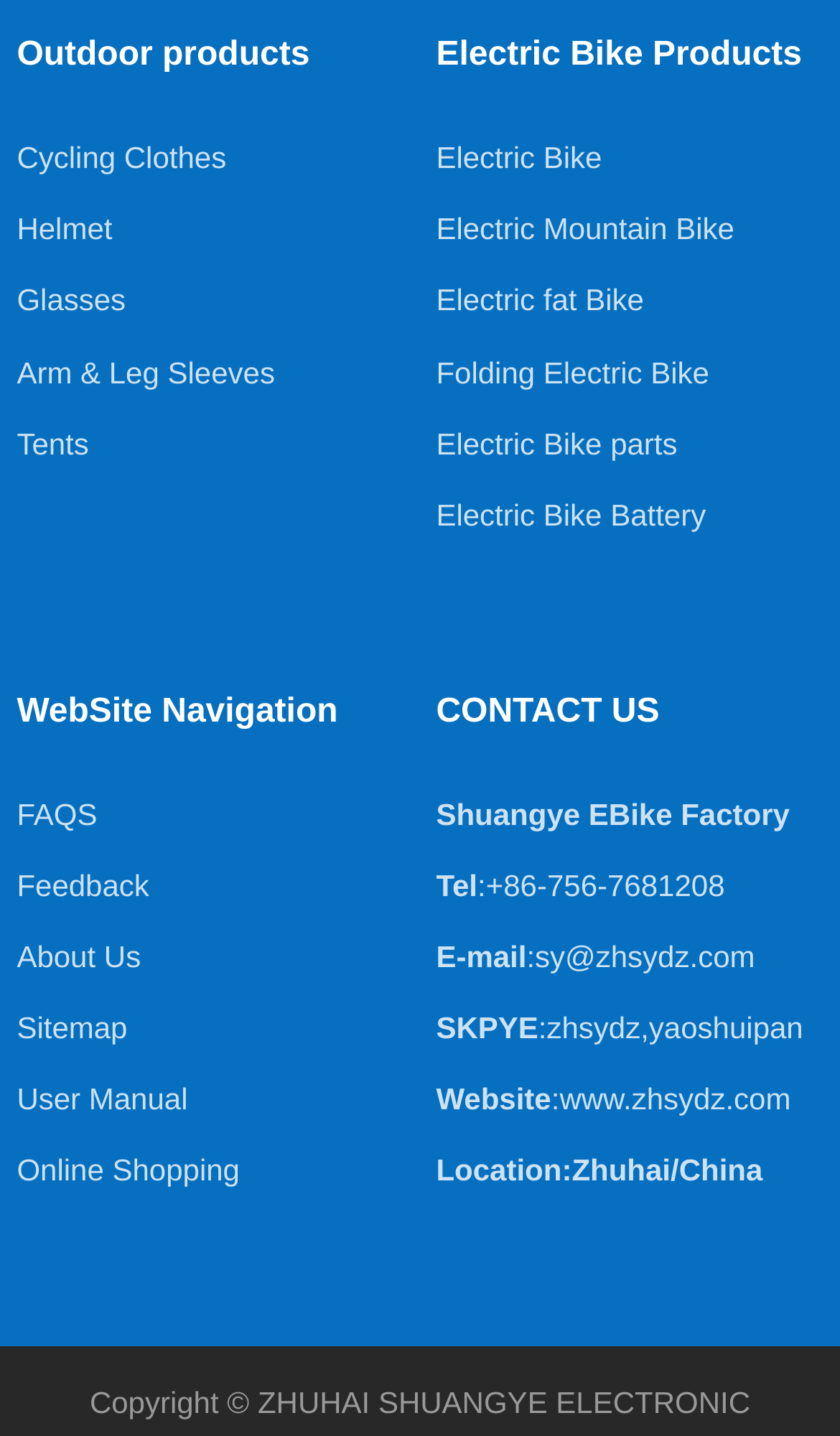Where is the factory located?
Based on the screenshot, provide a one-word or short-phrase response.

Zhuhai, China